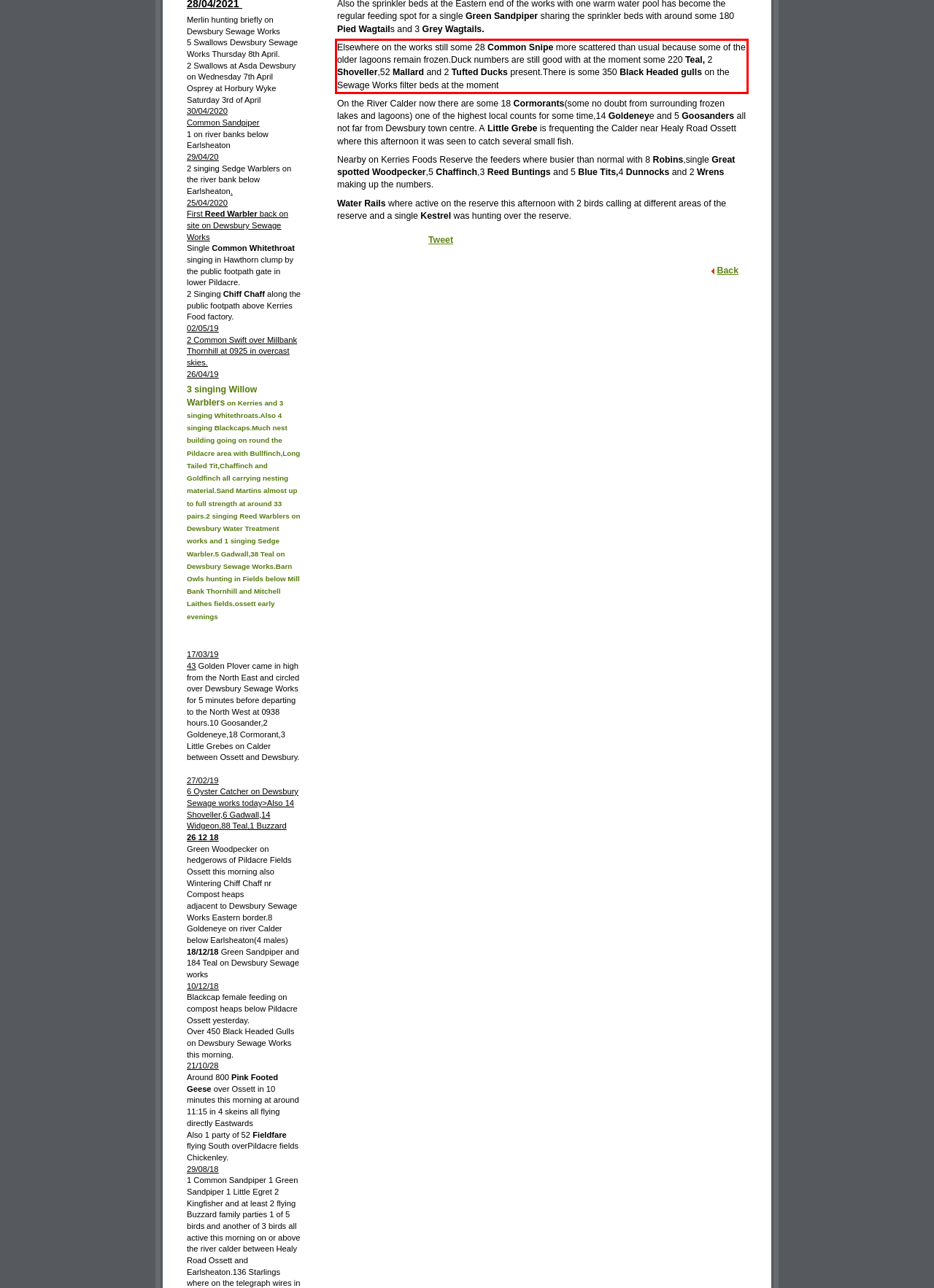Please look at the screenshot provided and find the red bounding box. Extract the text content contained within this bounding box.

Elsewhere on the works still some 28 Common Snipe more scattered than usual because some of the older lagoons remain frozen.Duck numbers are still good with at the moment some 220 Teal, 2 Shoveller,52 Mallard and 2 Tufted Ducks present.There is some 350 Black Headed gulls on the Sewage Works filter beds at the moment